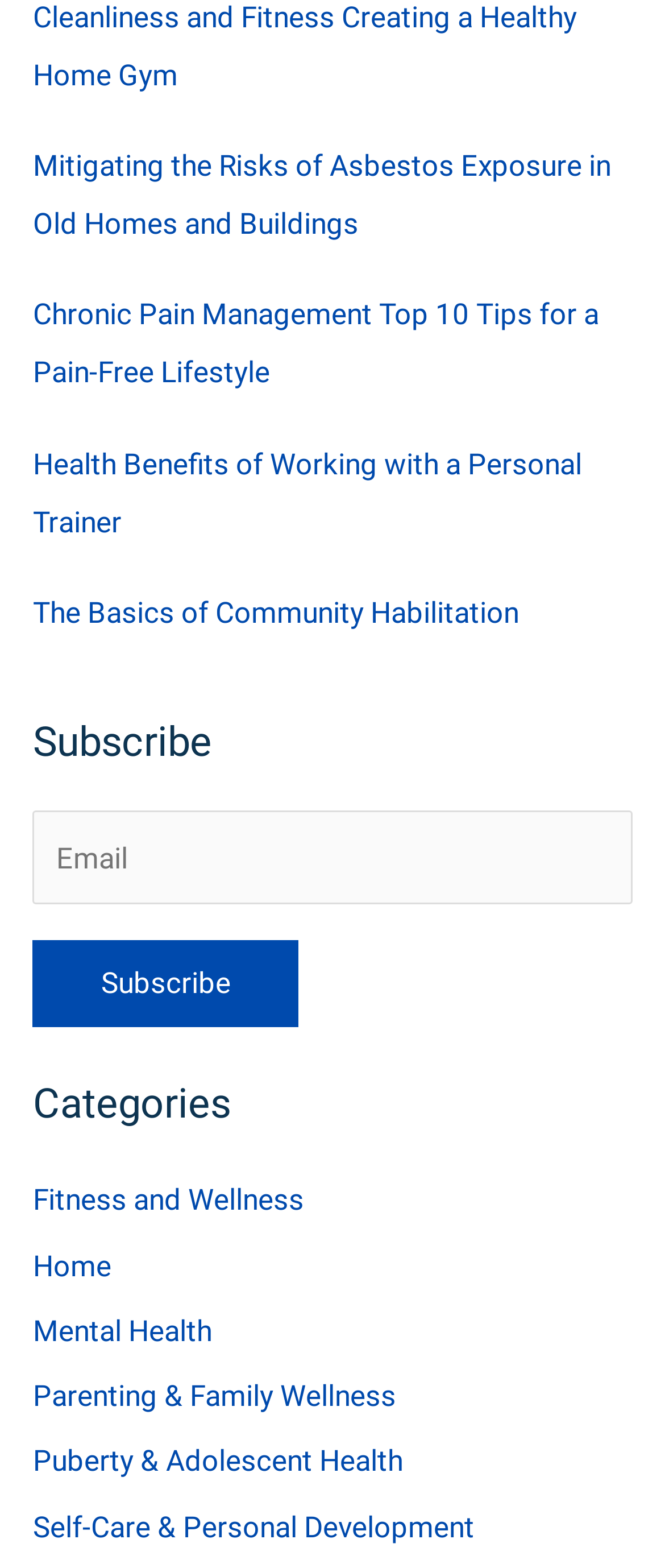Provide a brief response to the question below using one word or phrase:
What is the purpose of the form?

Contact form